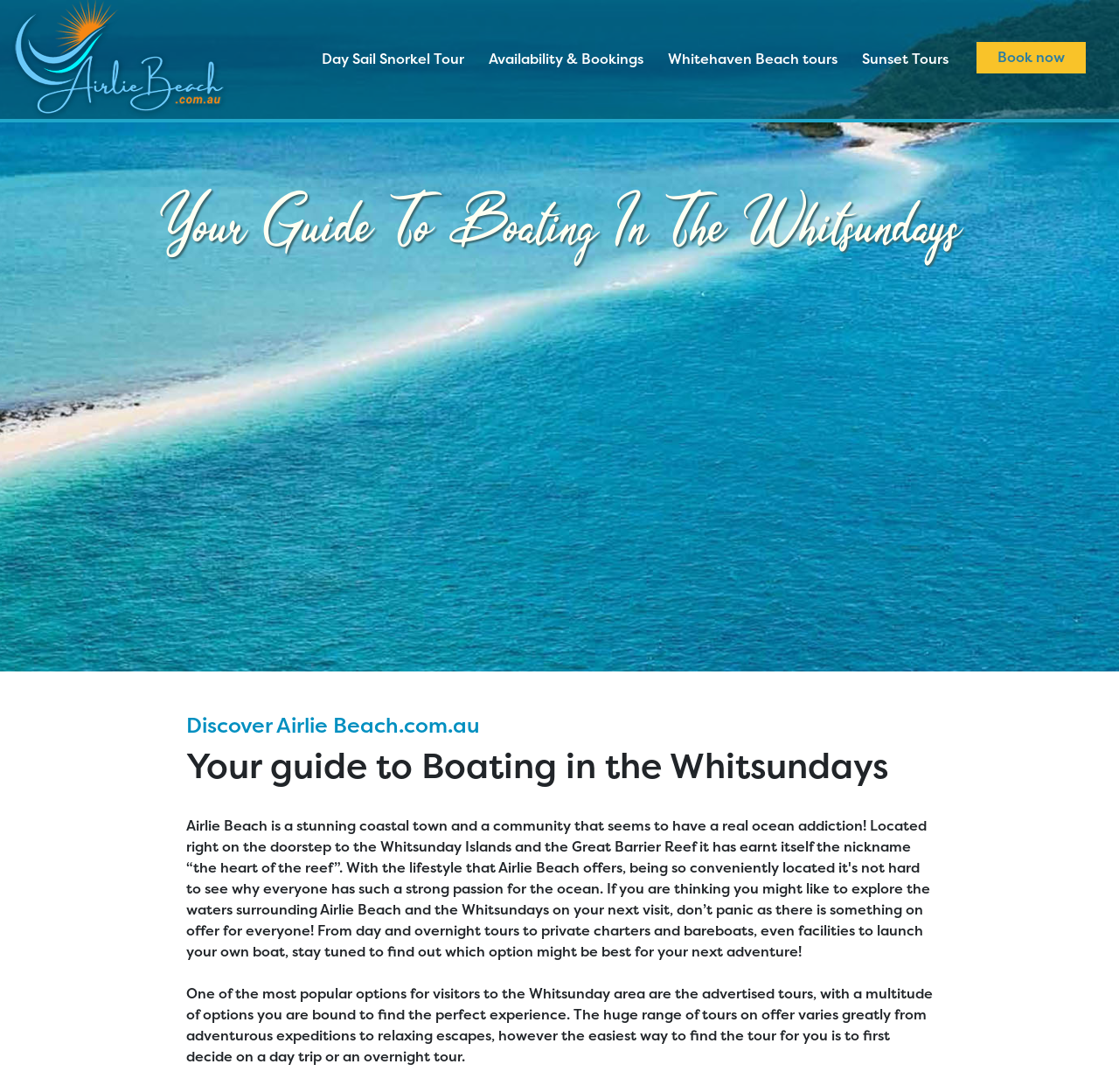Please provide a brief answer to the question using only one word or phrase: 
How many tour options are mentioned?

5